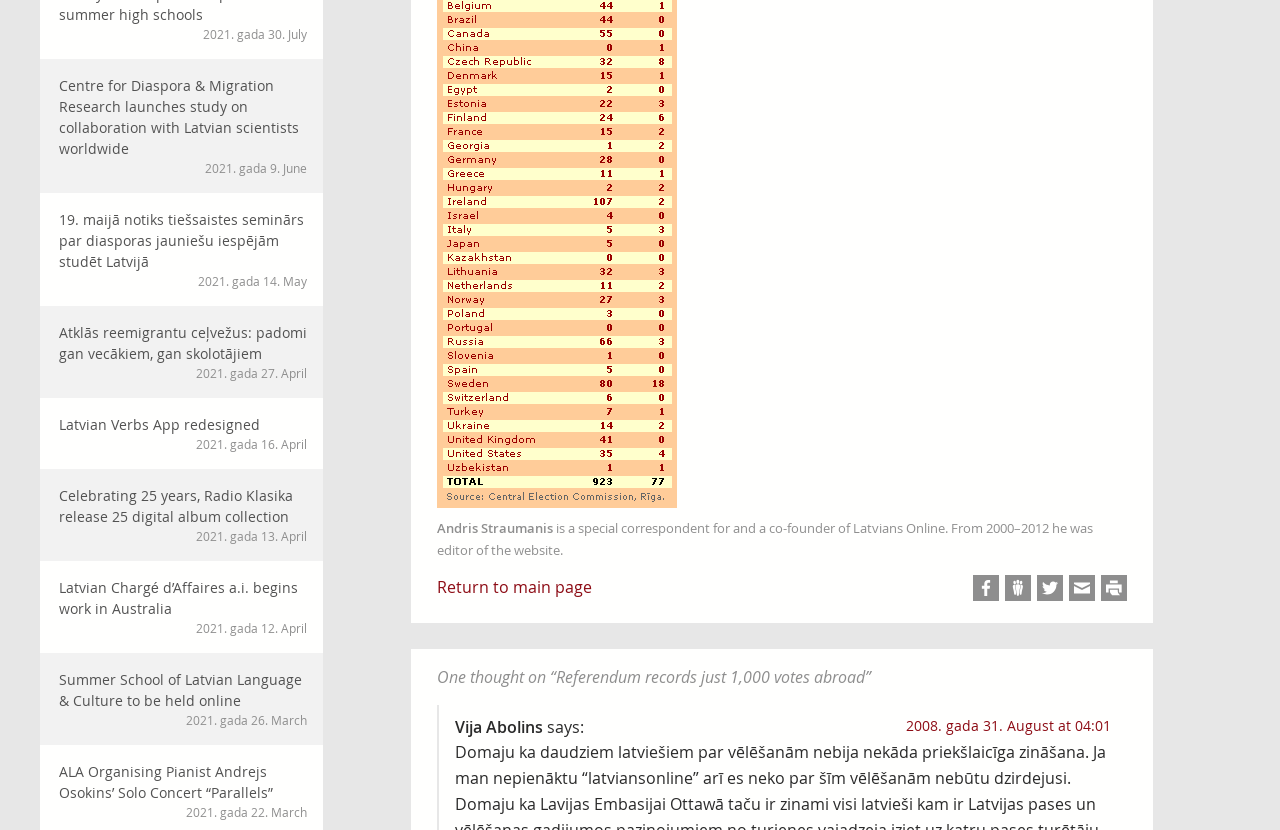Identify the bounding box for the described UI element. Provide the coordinates in (top-left x, top-left y, bottom-right x, bottom-right y) format with values ranging from 0 to 1: Return to main page

[0.341, 0.694, 0.462, 0.72]